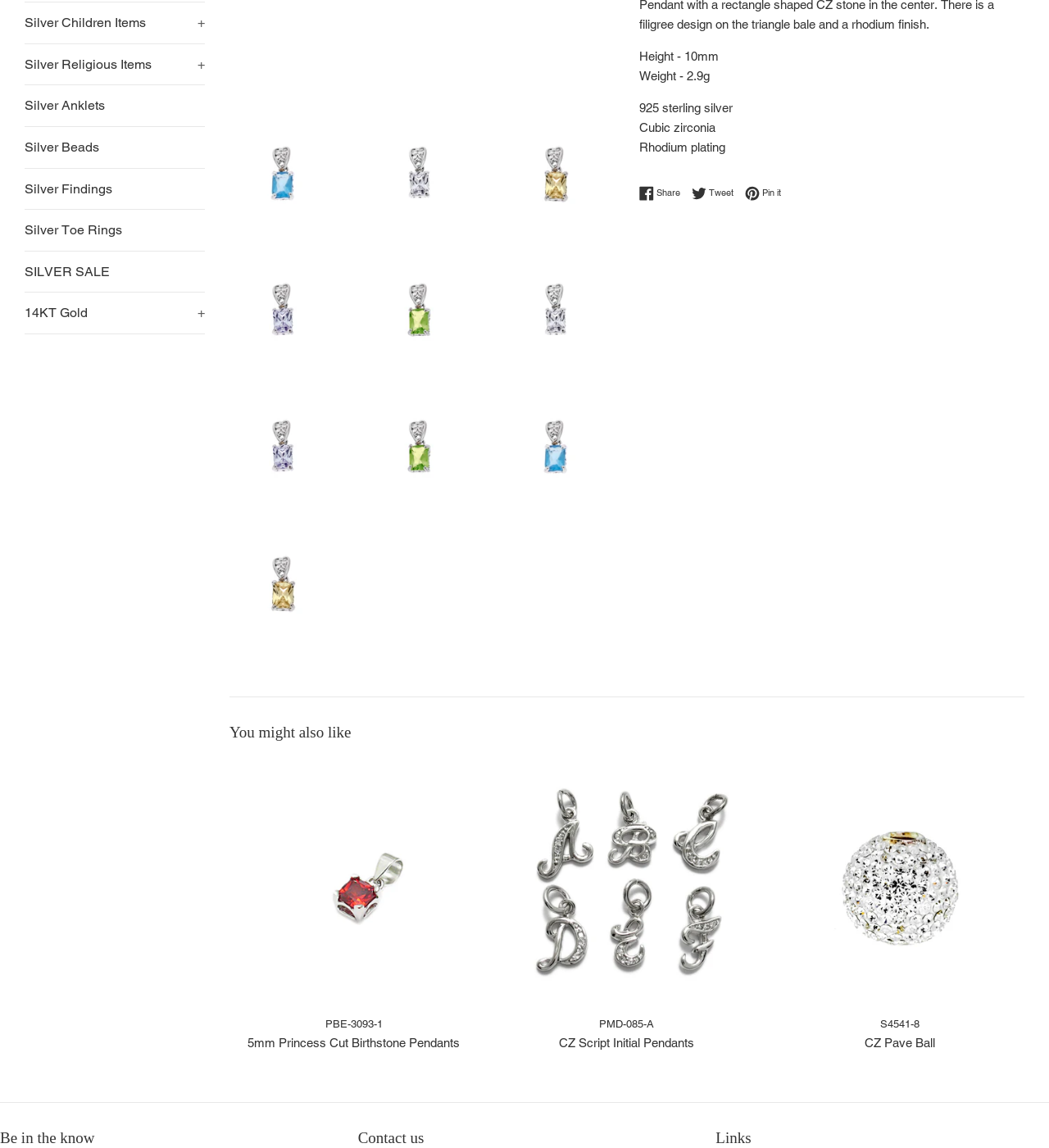Determine the bounding box coordinates for the HTML element described here: "Silver Anklets".

[0.023, 0.074, 0.195, 0.11]